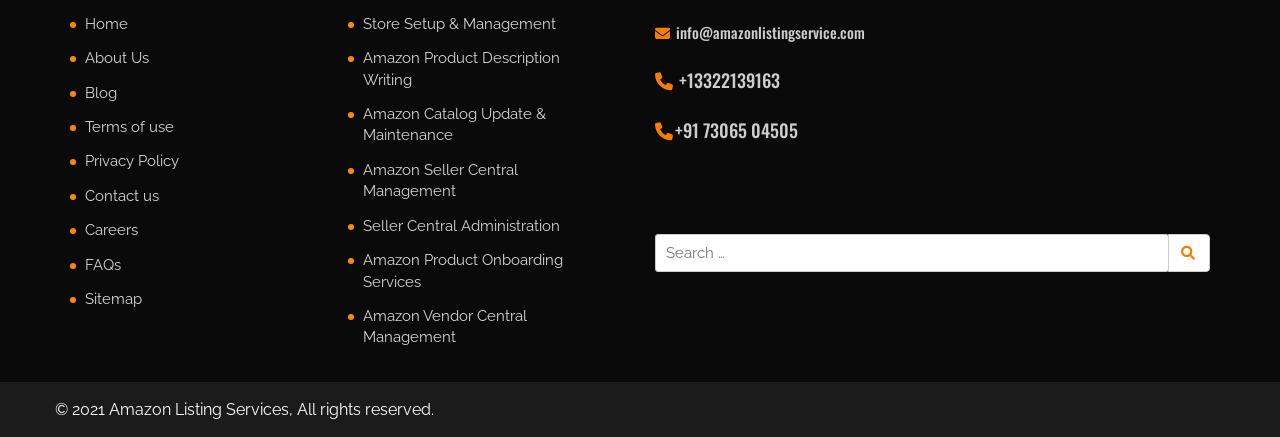What is the topic of the featured article on the webpage?
Based on the screenshot, respond with a single word or phrase.

Amazon Orders